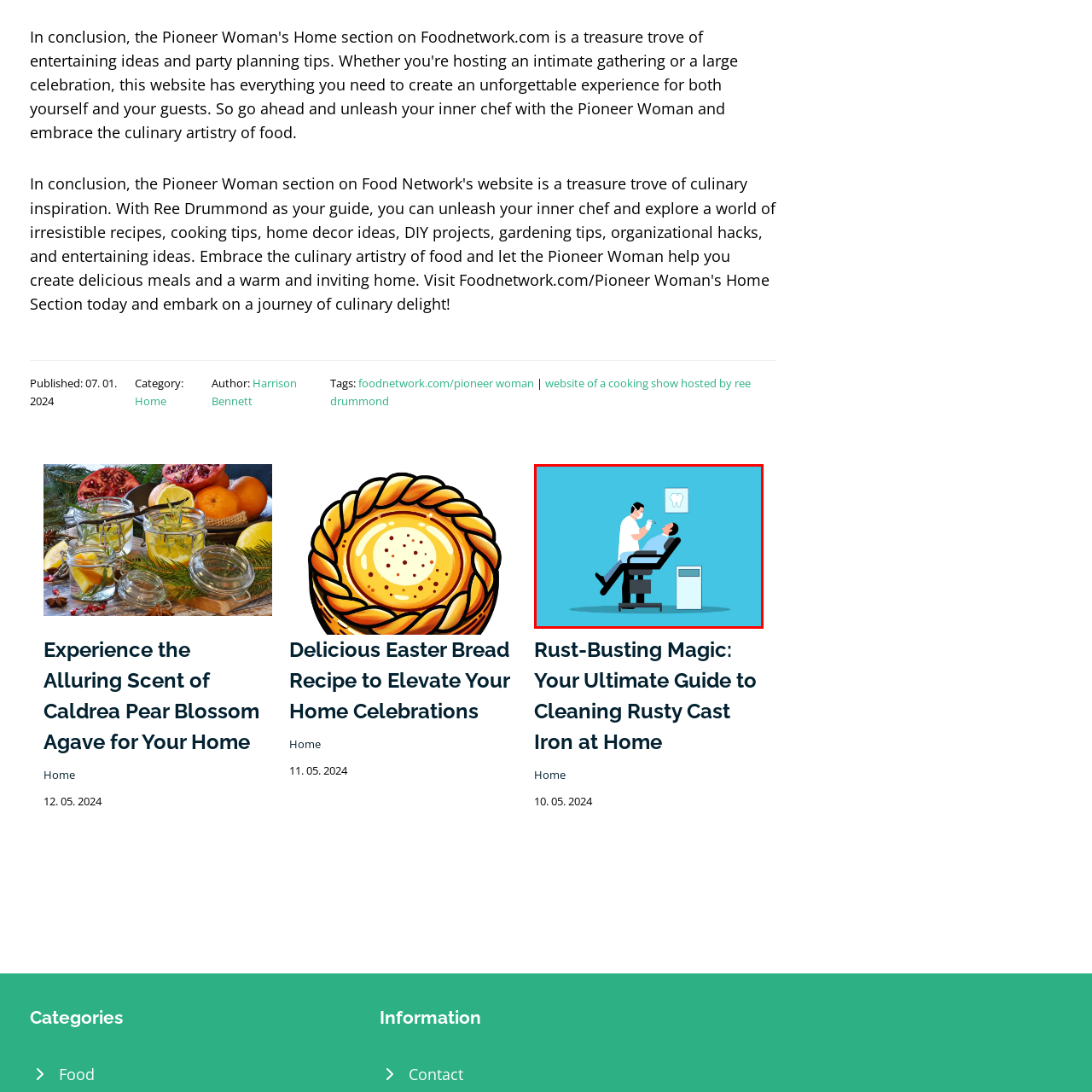Compose a thorough description of the image encased in the red perimeter.

The image depicts a dental scene with a dentist examining a patient. The dentist, dressed in a white coat and wearing a mask, is using a dental instrument while the patient reclines in a dentist's chair, appearing relaxed and attentive. Above them, a wall-mounted chart displays a simple illustration of a tooth, reinforcing the dental context. Adjacent to the chair is a dental cart, providing easy access to various dental tools and equipment. The background is a calming blue, creating a soothing atmosphere typical of a dental practice, emphasizing the importance of oral health and regular check-ups.